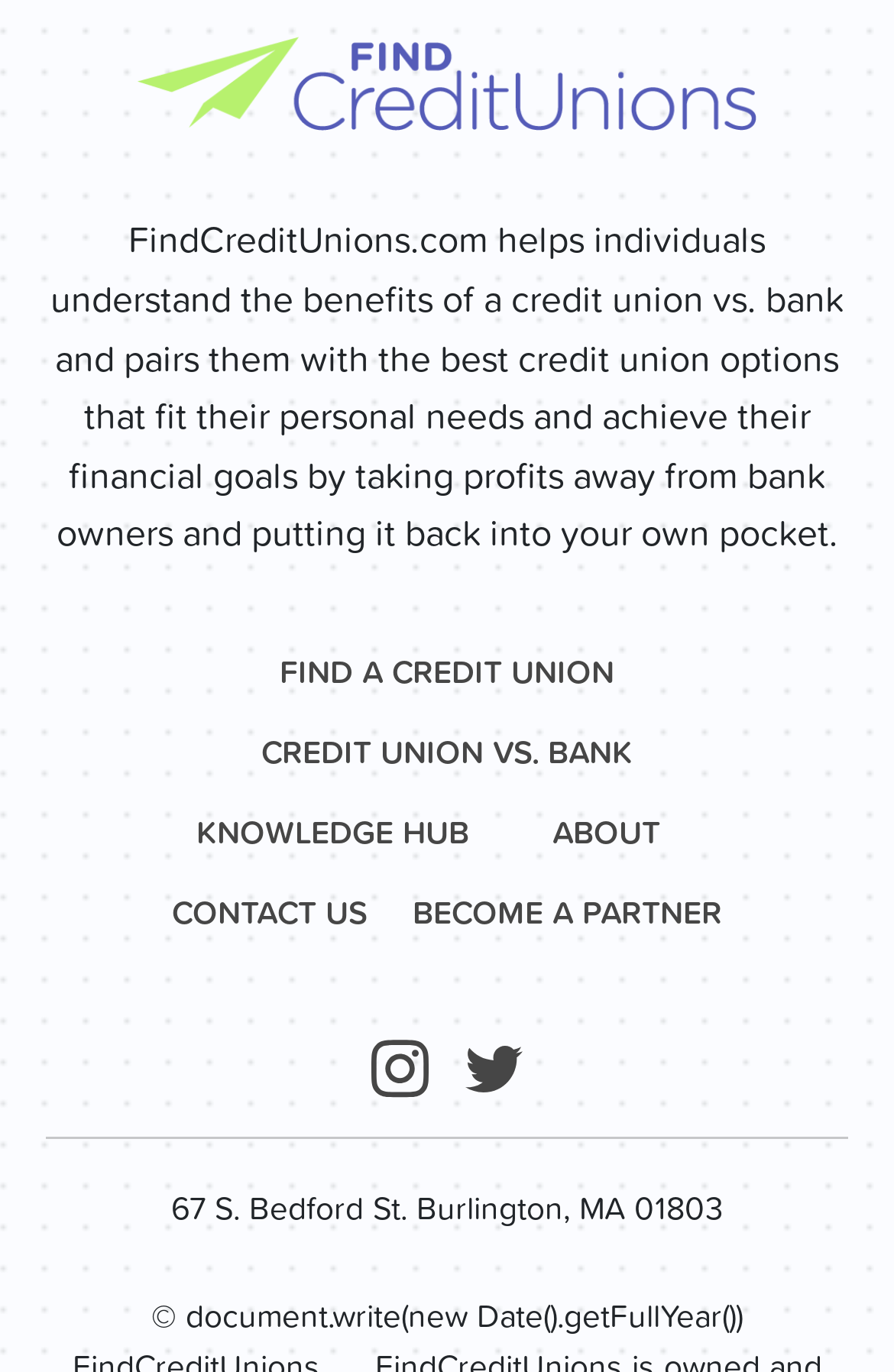Based on the provided description, "Become a Partner", find the bounding box of the corresponding UI element in the screenshot.

[0.462, 0.653, 0.808, 0.678]